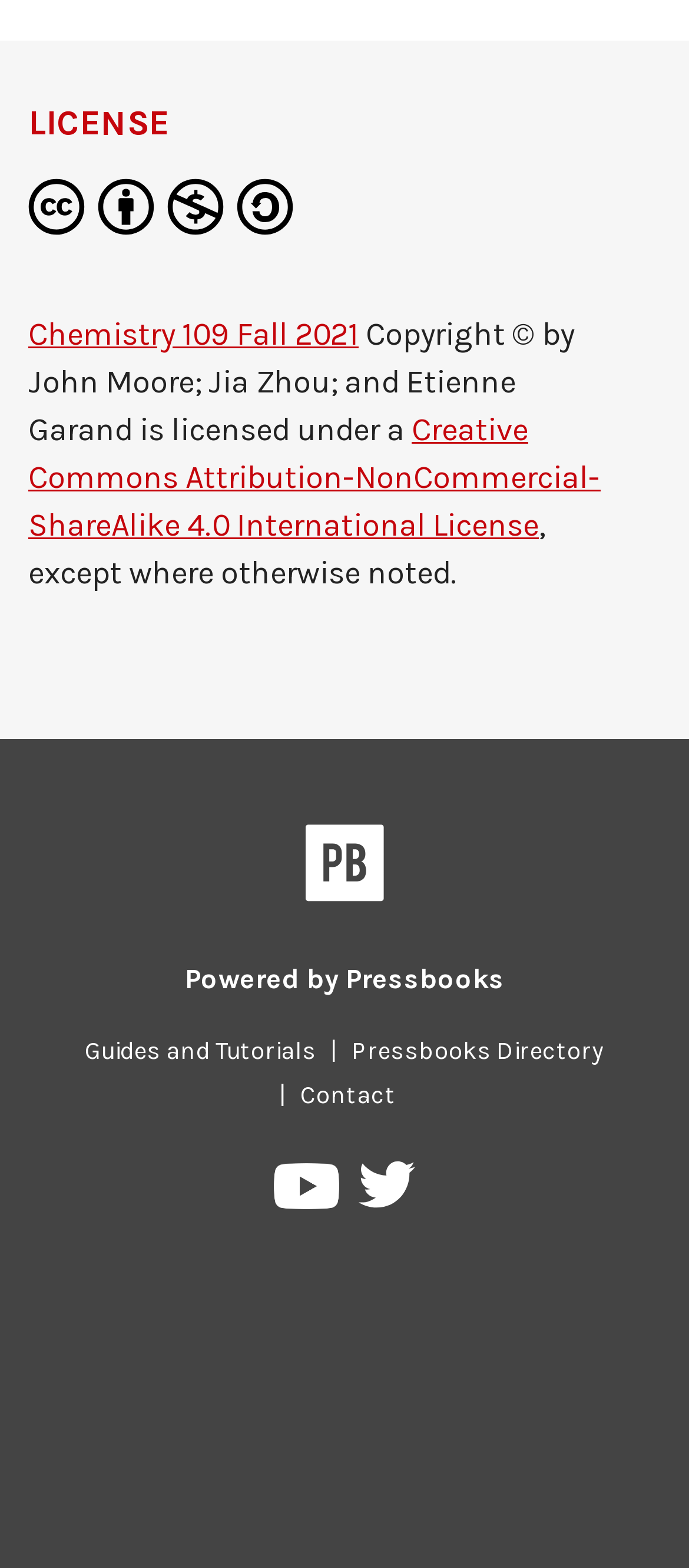Please provide a comprehensive response to the question below by analyzing the image: 
What is the license of the content?

The license of the content is Creative Commons Attribution-NonCommercial-ShareAlike 4.0 International License, which is indicated by the image of the Creative Commons icon and the link to the license.